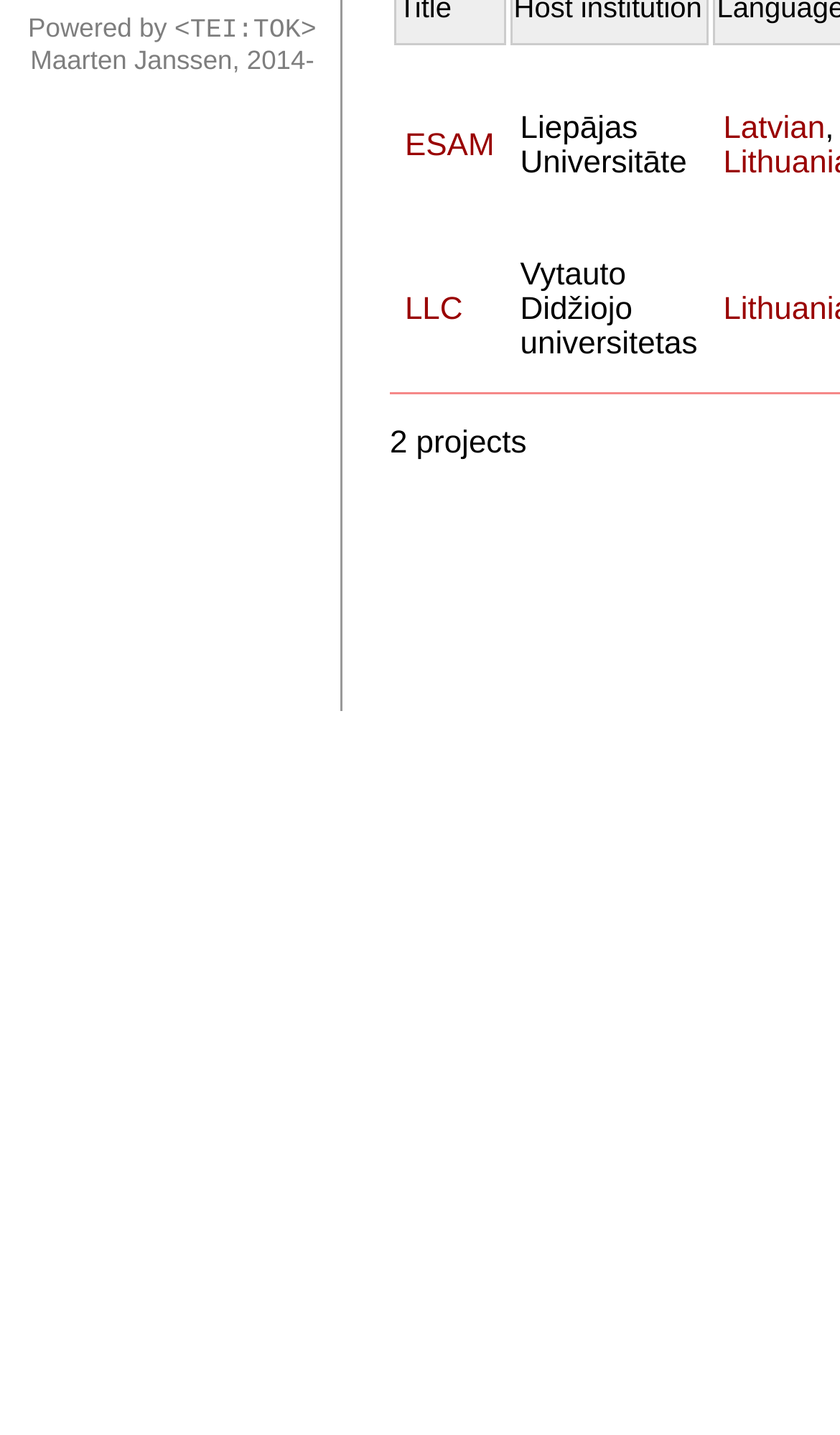From the element description: "Powered by <TEI:TOK>", extract the bounding box coordinates of the UI element. The coordinates should be expressed as four float numbers between 0 and 1, in the order [left, top, right, bottom].

[0.033, 0.009, 0.377, 0.03]